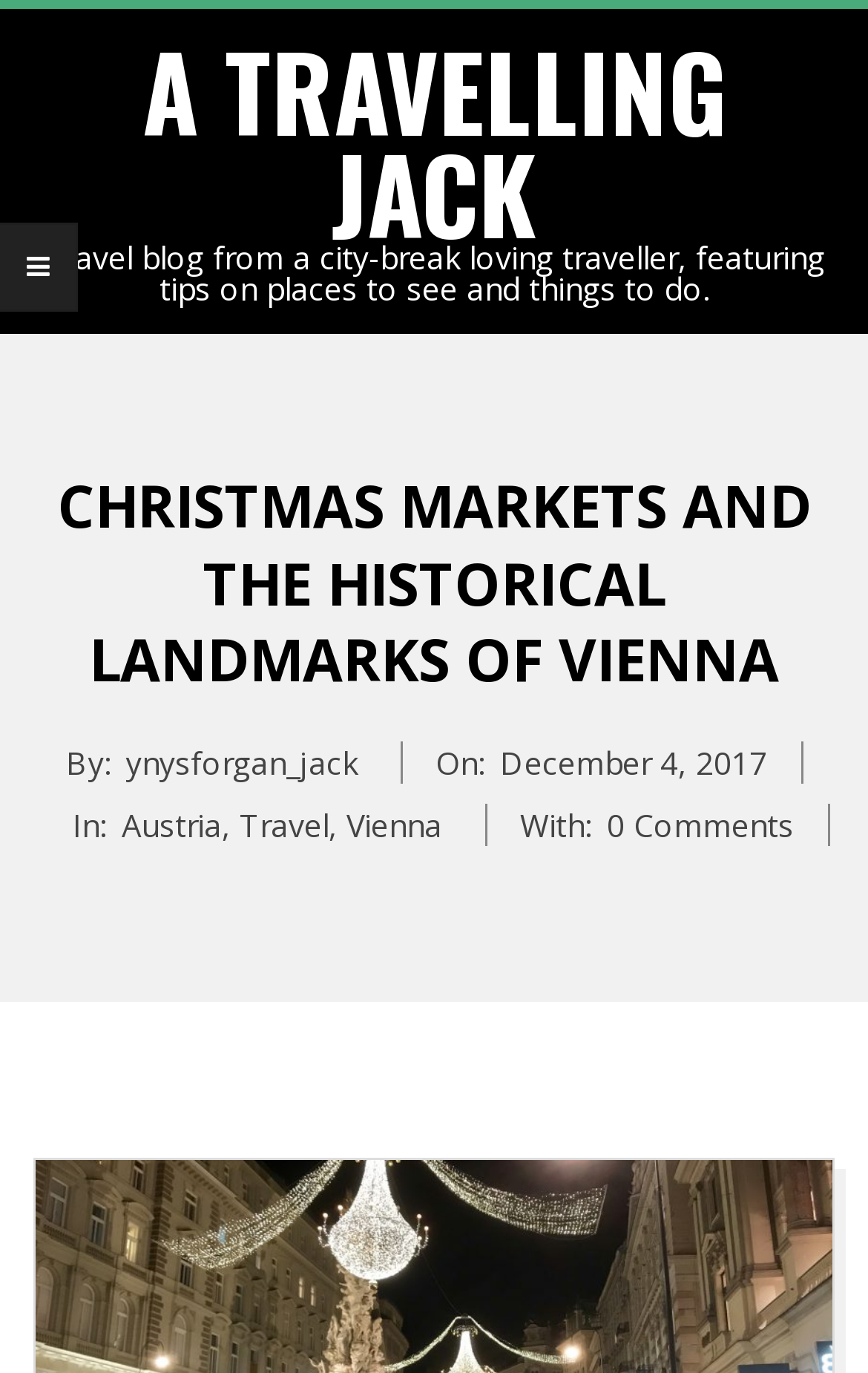What is the name of the travel blog?
Make sure to answer the question with a detailed and comprehensive explanation.

The name of the travel blog can be found in the heading element at the top of the webpage, which reads 'A TRAVELLING JACK'.